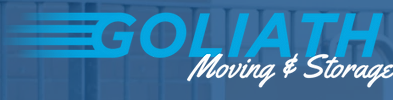What area does Goliath Moving & Storage specialize in?
Respond to the question with a single word or phrase according to the image.

San Jose and the Greater Bay Area